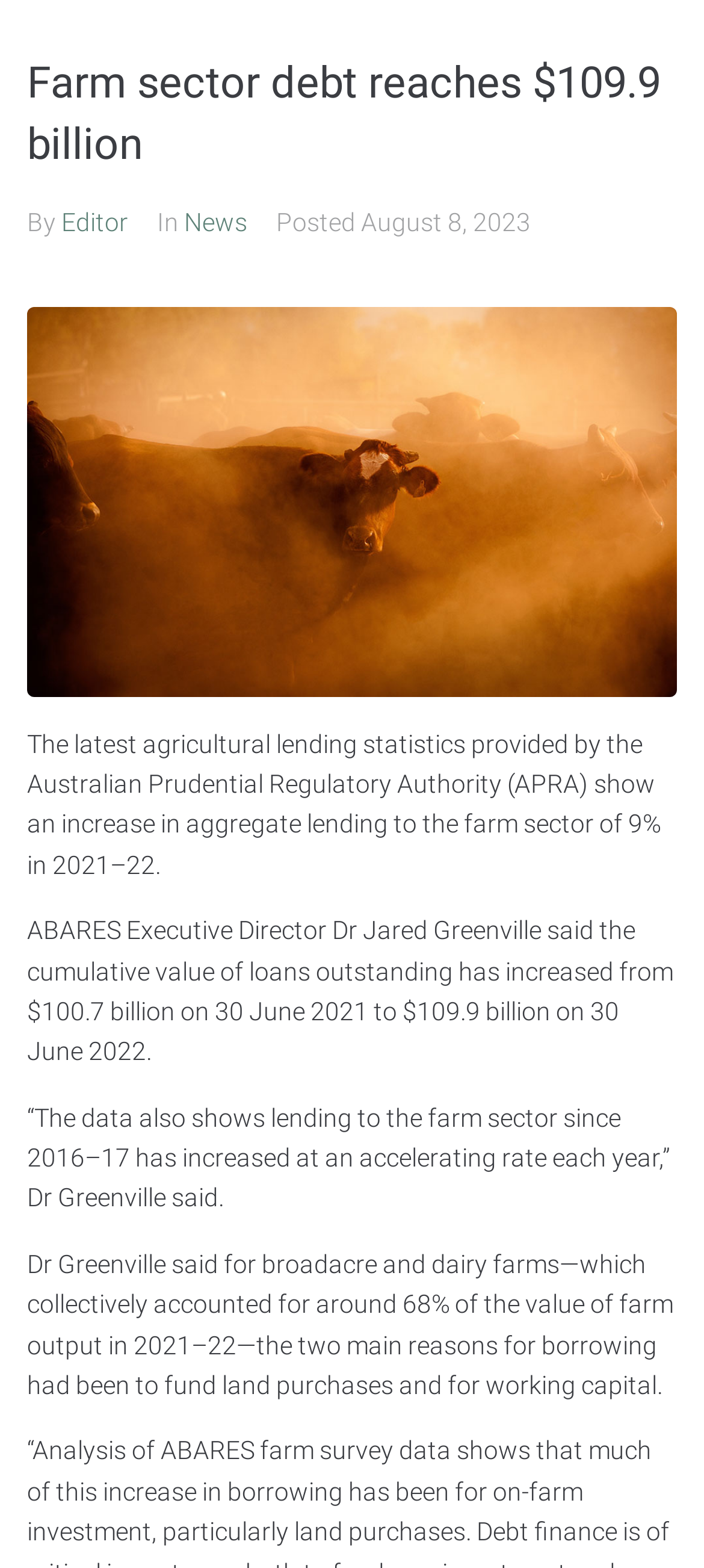Who is the Executive Director of ABARES?
Analyze the screenshot and provide a detailed answer to the question.

The answer can be found in the second paragraph of the article, where it is stated that 'ABARES Executive Director Dr Jared Greenville said the cumulative value of loans outstanding has increased from $100.7 billion on 30 June 2021 to $109.9 billion on 30 June 2022'.